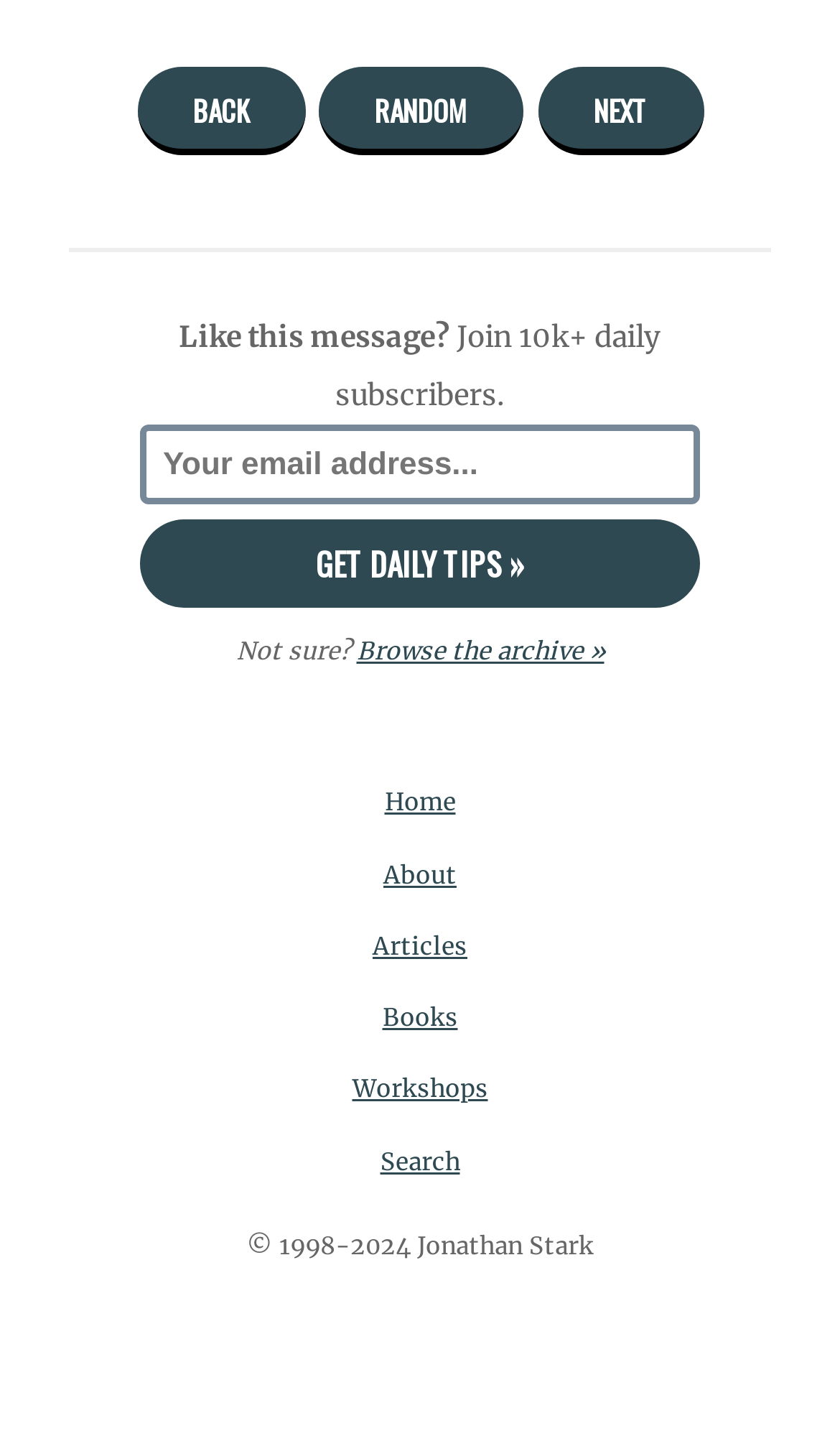Determine the bounding box coordinates (top-left x, top-left y, bottom-right x, bottom-right y) of the UI element described in the following text: value="Get Daily Tips »"

[0.168, 0.363, 0.832, 0.424]